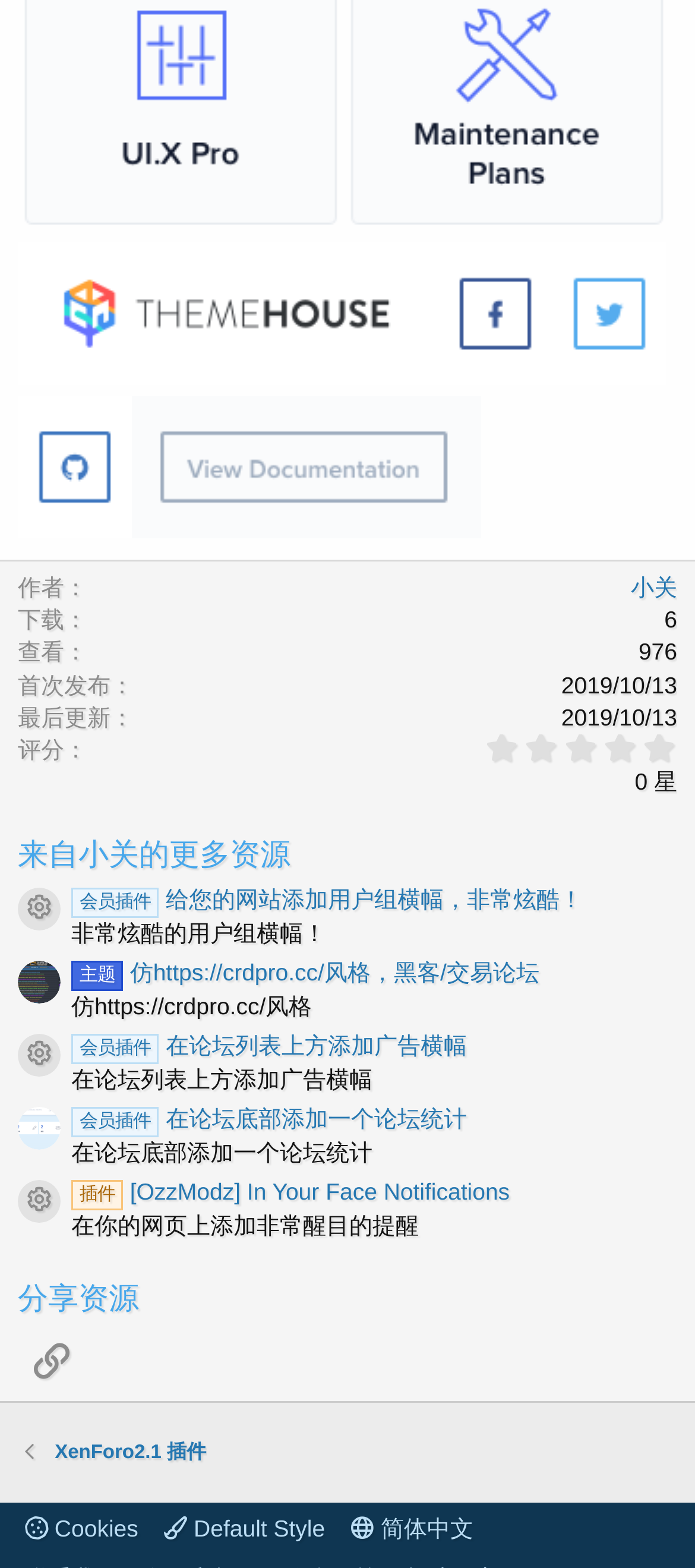What is the rating of the resource?
Refer to the image and provide a concise answer in one word or phrase.

0.00 星